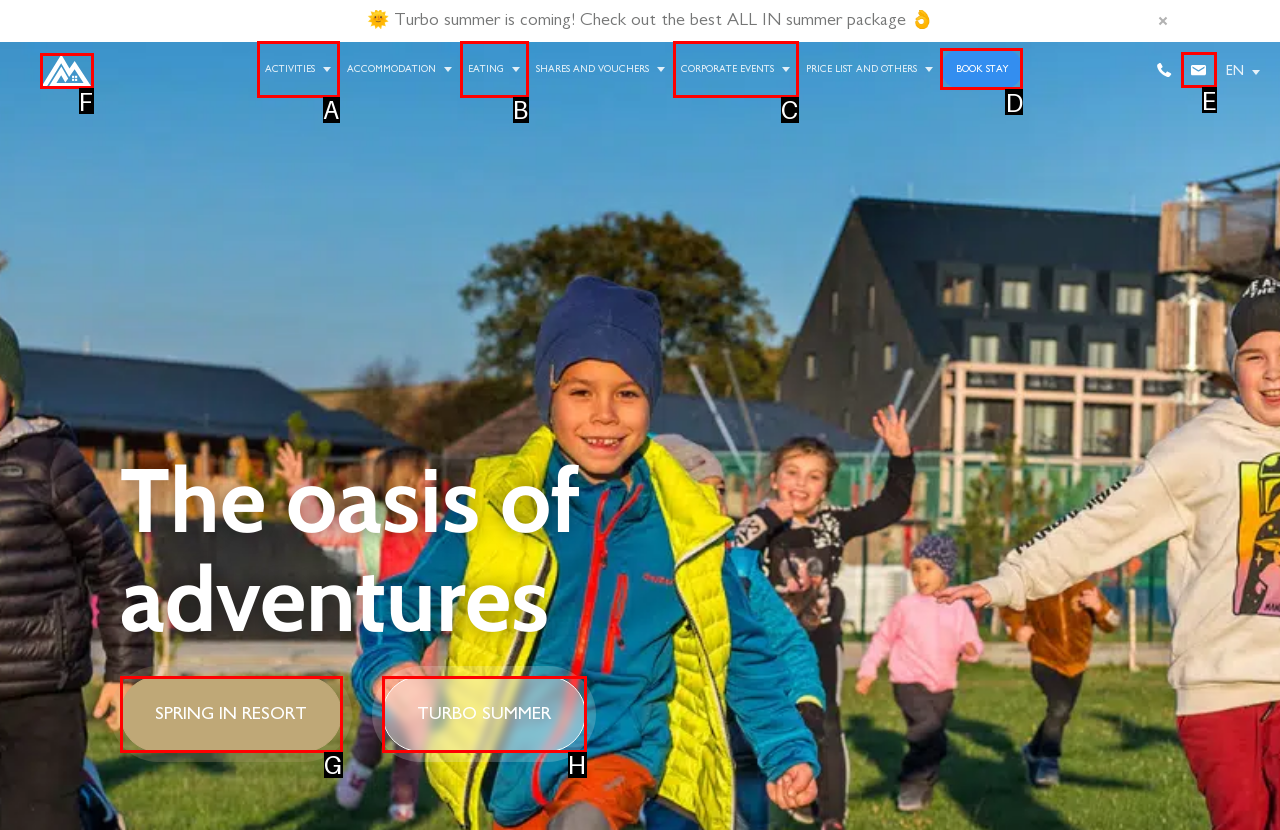Determine which element should be clicked for this task: Book a stay
Answer with the letter of the selected option.

D